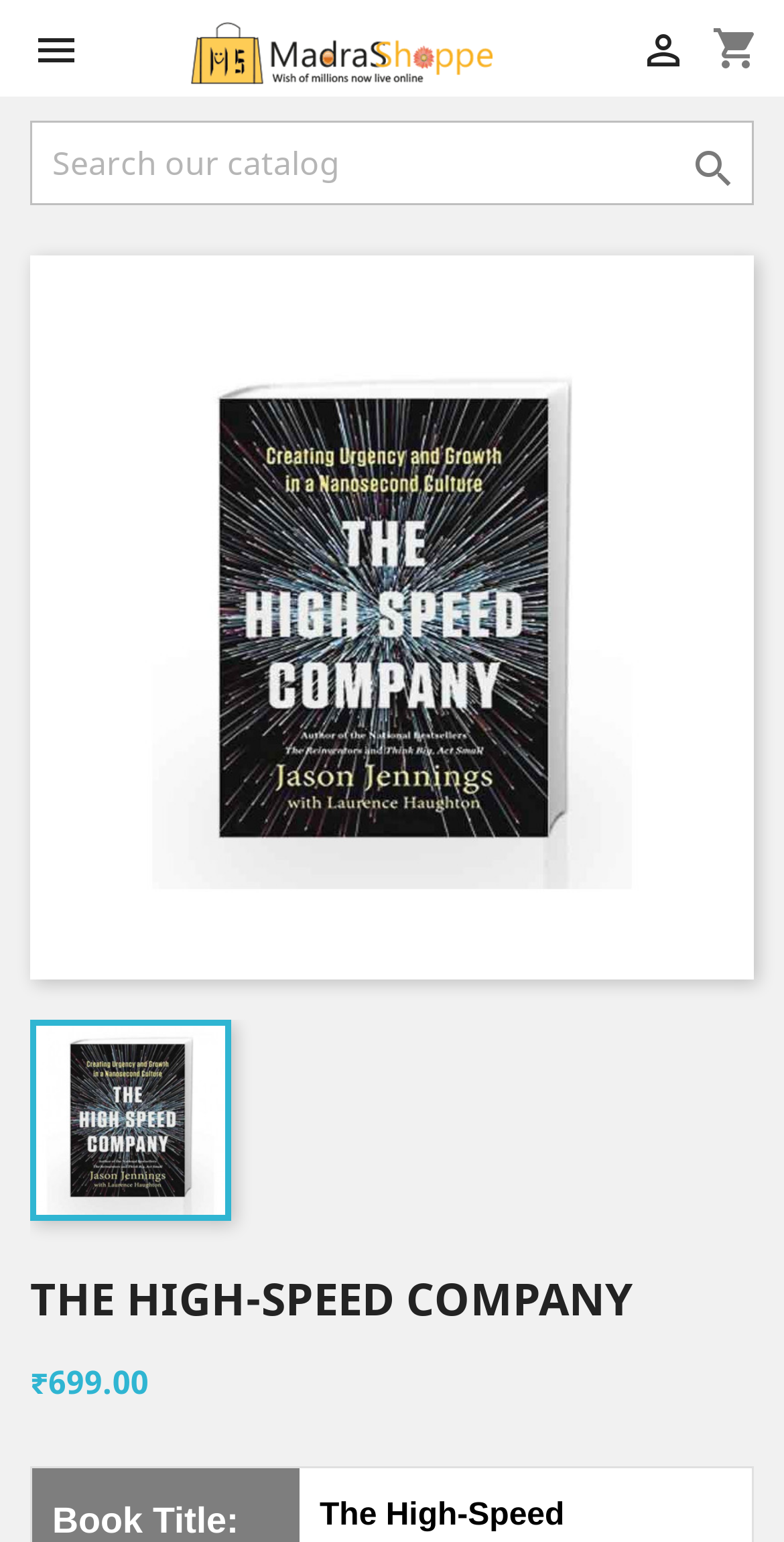Based on the element description: " Sign in", identify the UI element and provide its bounding box coordinates. Use four float numbers between 0 and 1, [left, top, right, bottom].

[0.815, 0.019, 0.877, 0.047]